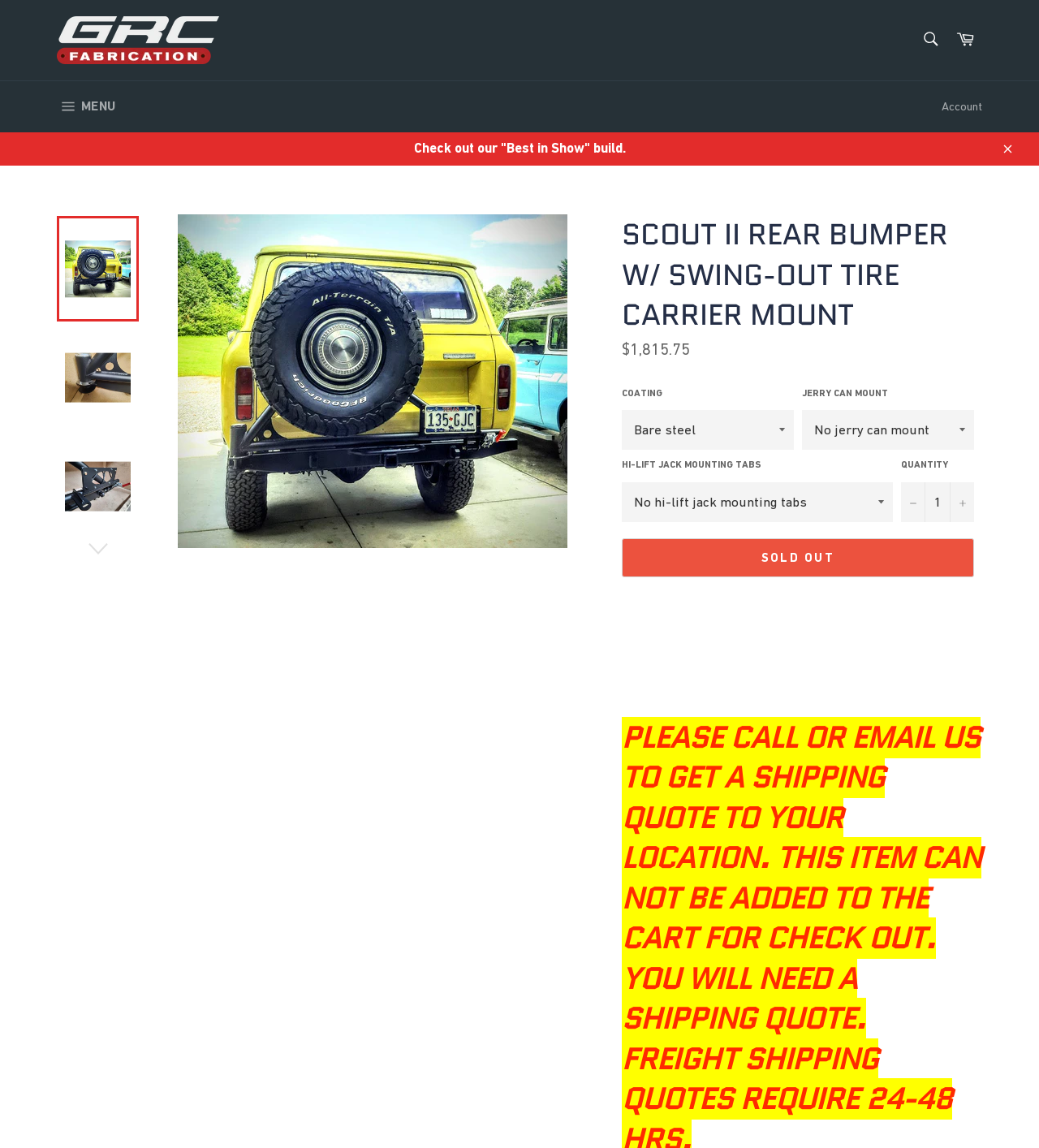What is the status of the 'Add to cart' button?
Answer the question with a detailed and thorough explanation.

I found the answer by looking at the button element with the text 'SOLD OUT' which is disabled, indicating that the 'Add to cart' functionality is not available.